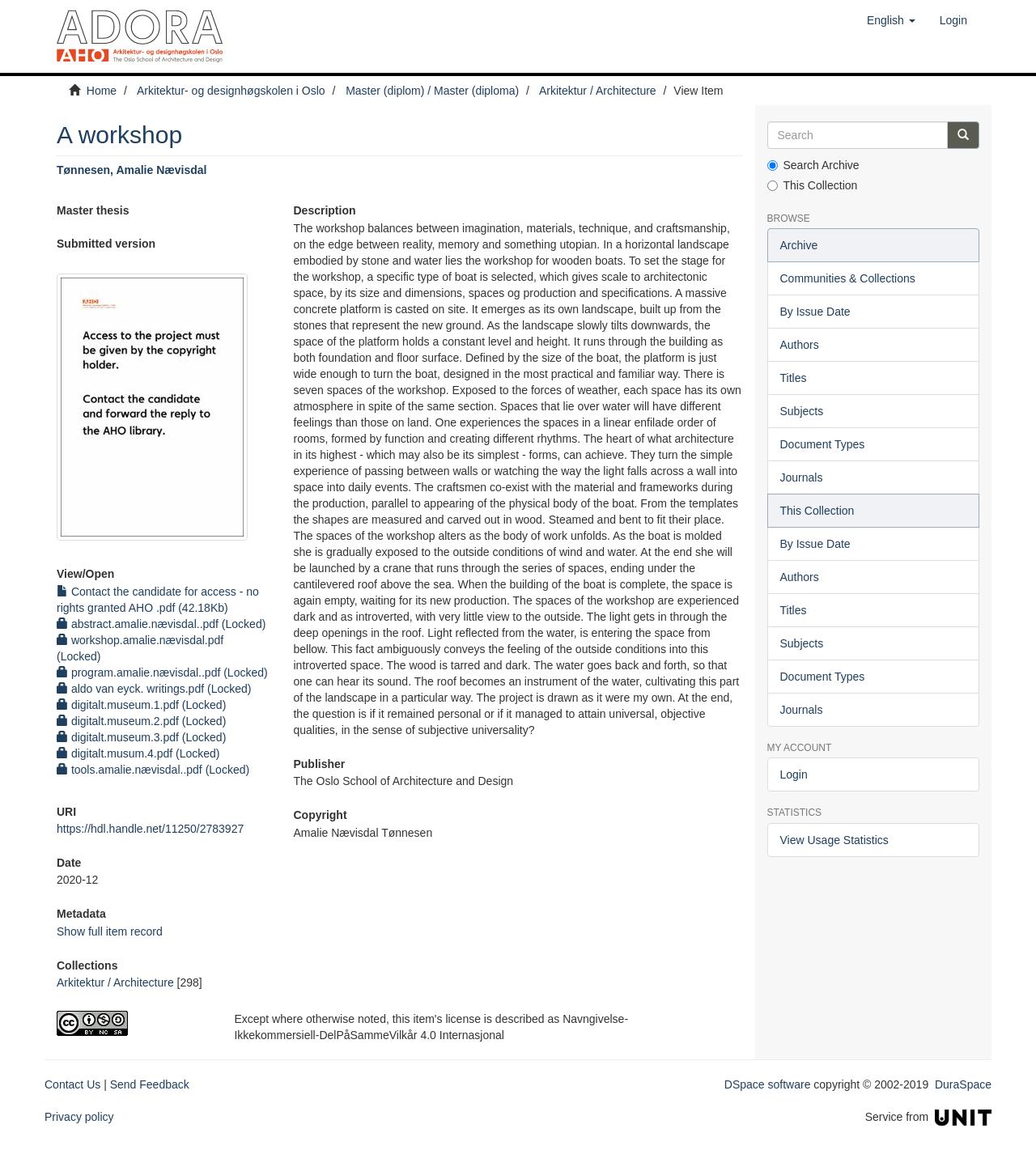Find the bounding box coordinates for the area that must be clicked to perform this action: "Search for something".

[0.74, 0.106, 0.915, 0.129]